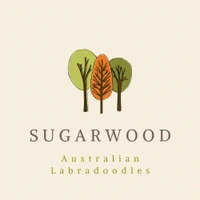Capture every detail in the image and describe it fully.

The image features the logo for "Sugarwood Australian Labradoodles," which displays a harmonious design of three stylized trees in varying shades of green and orange, set against a soft beige background. The trees symbolize the natural beauty and character of the Australian Labradoodle breed, while the text below proudly identifies the brand name, "SUGARWOOD," followed by the description "Australian Labradoodles," emphasizing their specialty in breeding these friendly and intelligent dogs. This visually appealing logo reflects the values of service, companionship, and the nurturing environment associated with Sugarwood’s breeding practices.